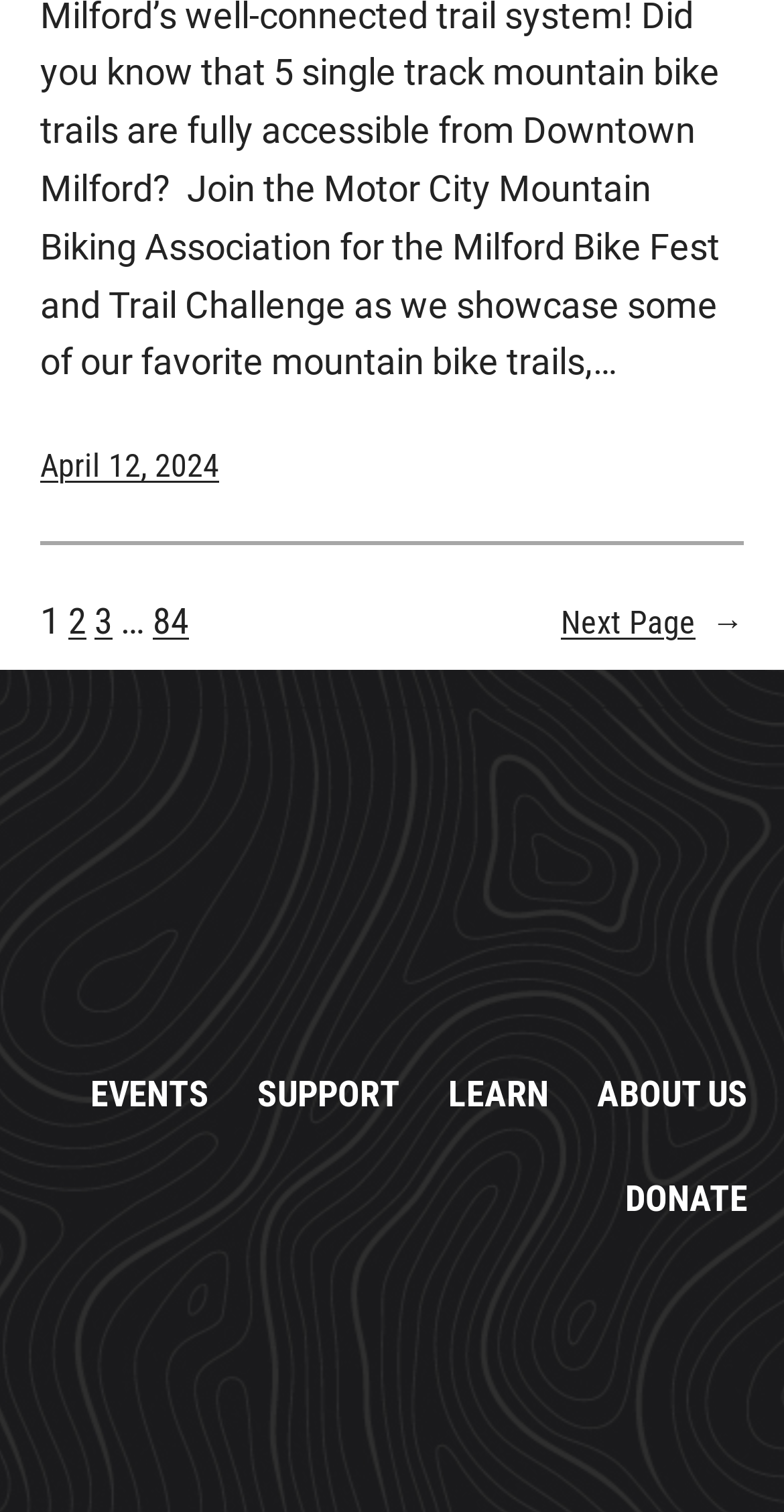Please specify the bounding box coordinates of the clickable region necessary for completing the following instruction: "Click on the 'April 12, 2024' link". The coordinates must consist of four float numbers between 0 and 1, i.e., [left, top, right, bottom].

[0.051, 0.296, 0.279, 0.321]